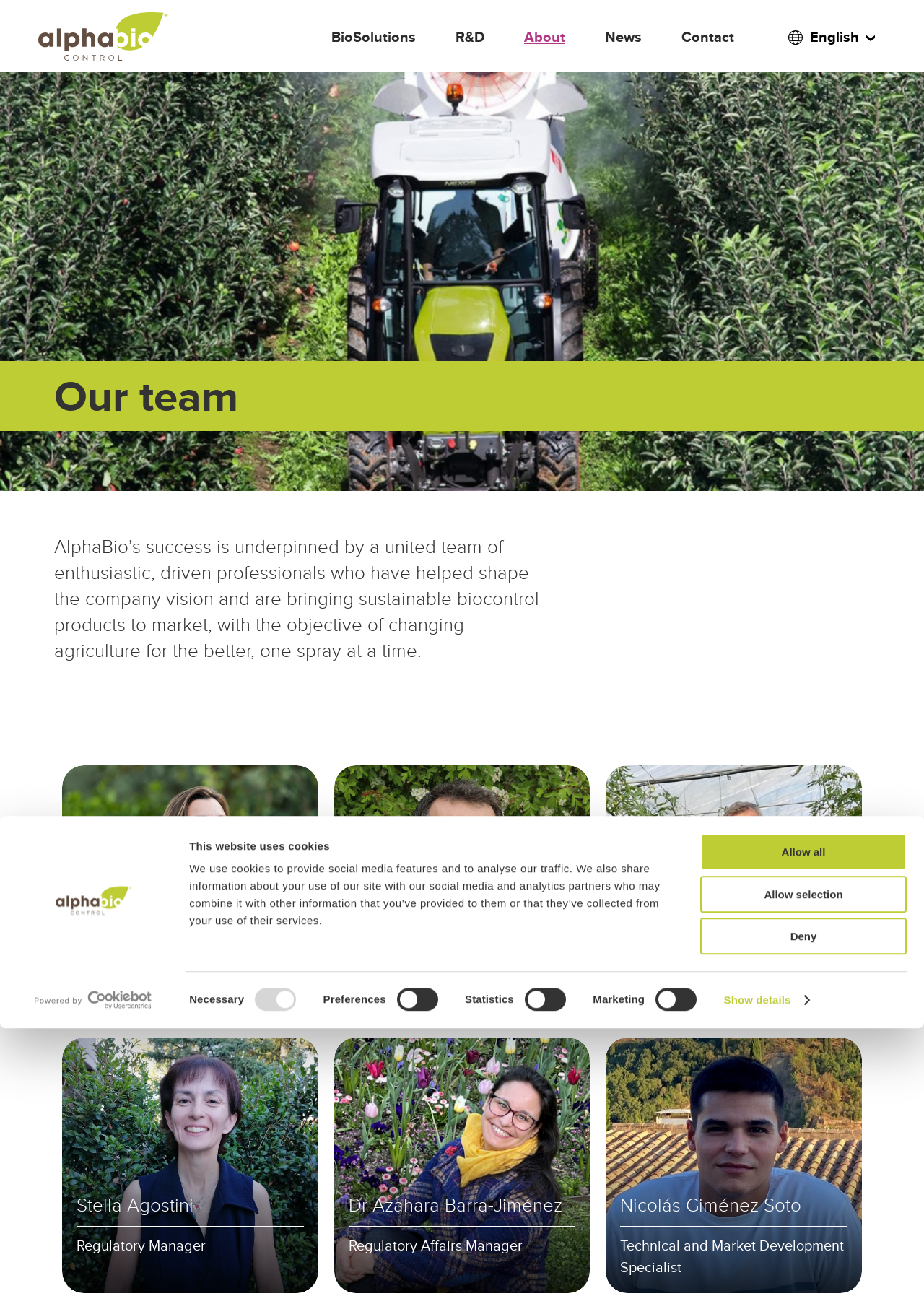Specify the bounding box coordinates of the area that needs to be clicked to achieve the following instruction: "Click the Deny button".

[0.758, 0.628, 0.981, 0.656]